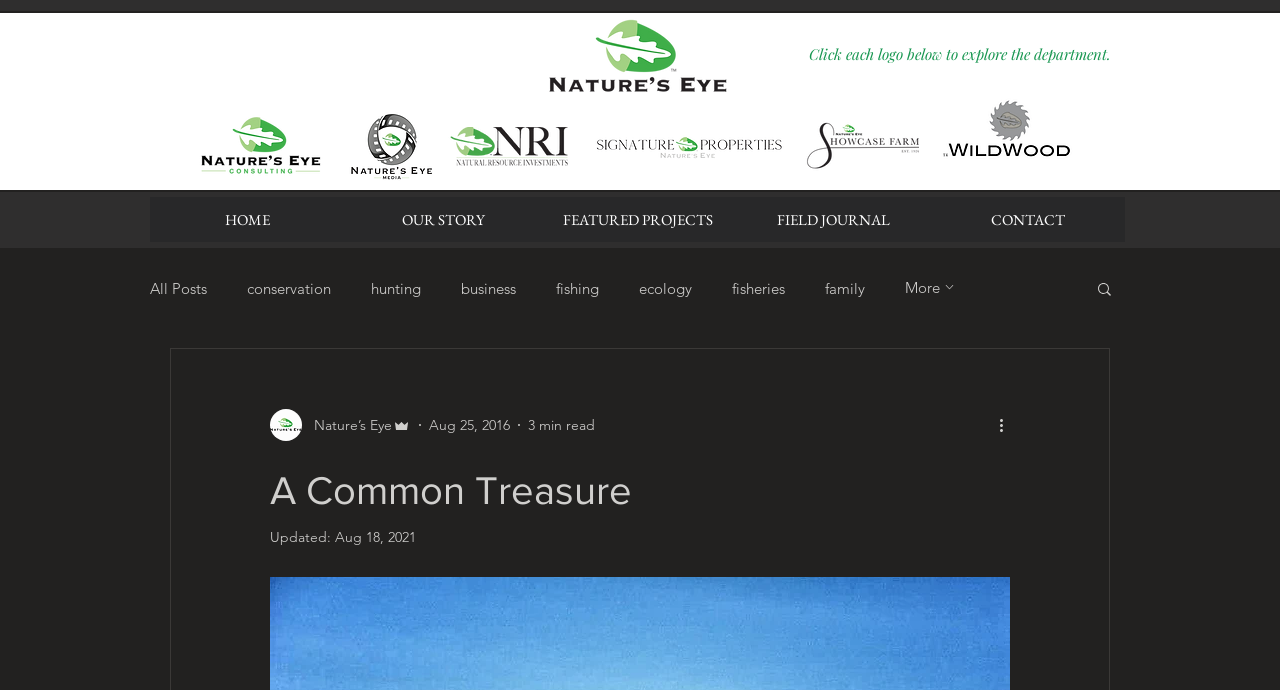Find the bounding box coordinates for the element that must be clicked to complete the instruction: "Read the article". The coordinates should be four float numbers between 0 and 1, indicated as [left, top, right, bottom].

[0.211, 0.593, 0.321, 0.639]